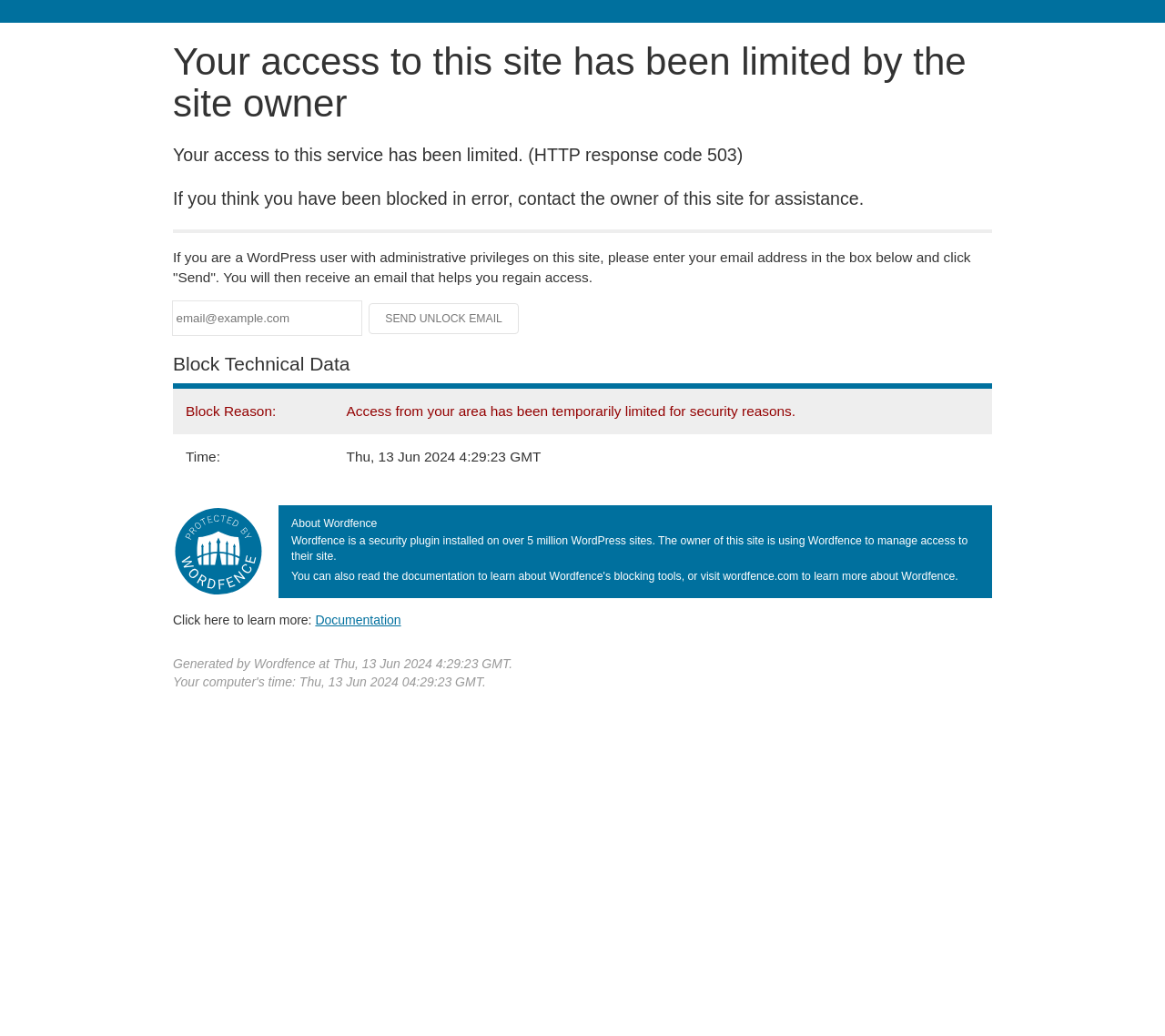What is the time when the site access was limited?
Refer to the image and give a detailed response to the question.

I looked at the table with the heading 'Block Technical Data' and found the 'Time:' column with the text 'Thu, 13 Jun 2024 4:29:23 GMT'.